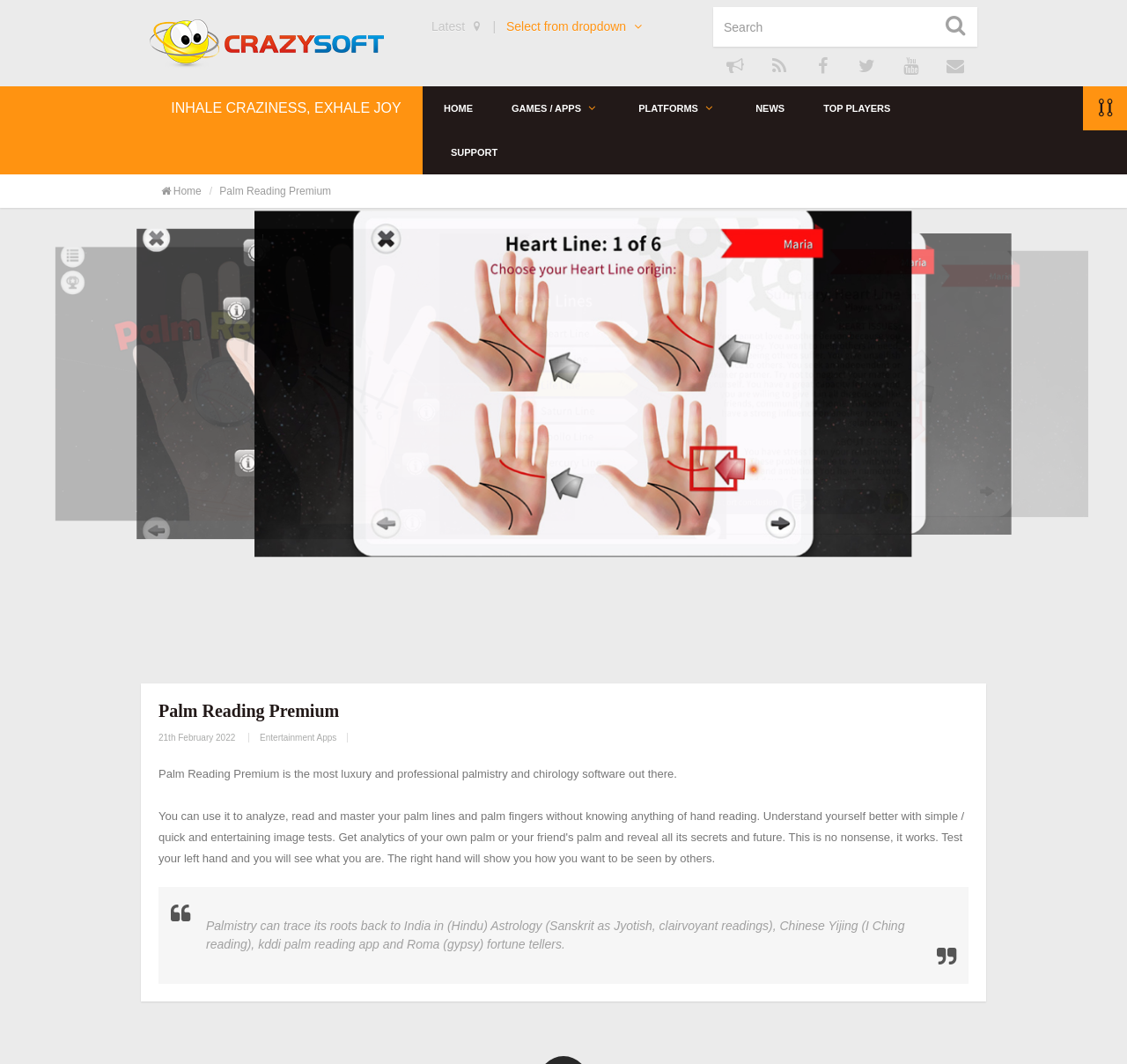Please find the bounding box for the UI component described as follows: "HOME".

[0.394, 0.081, 0.42, 0.123]